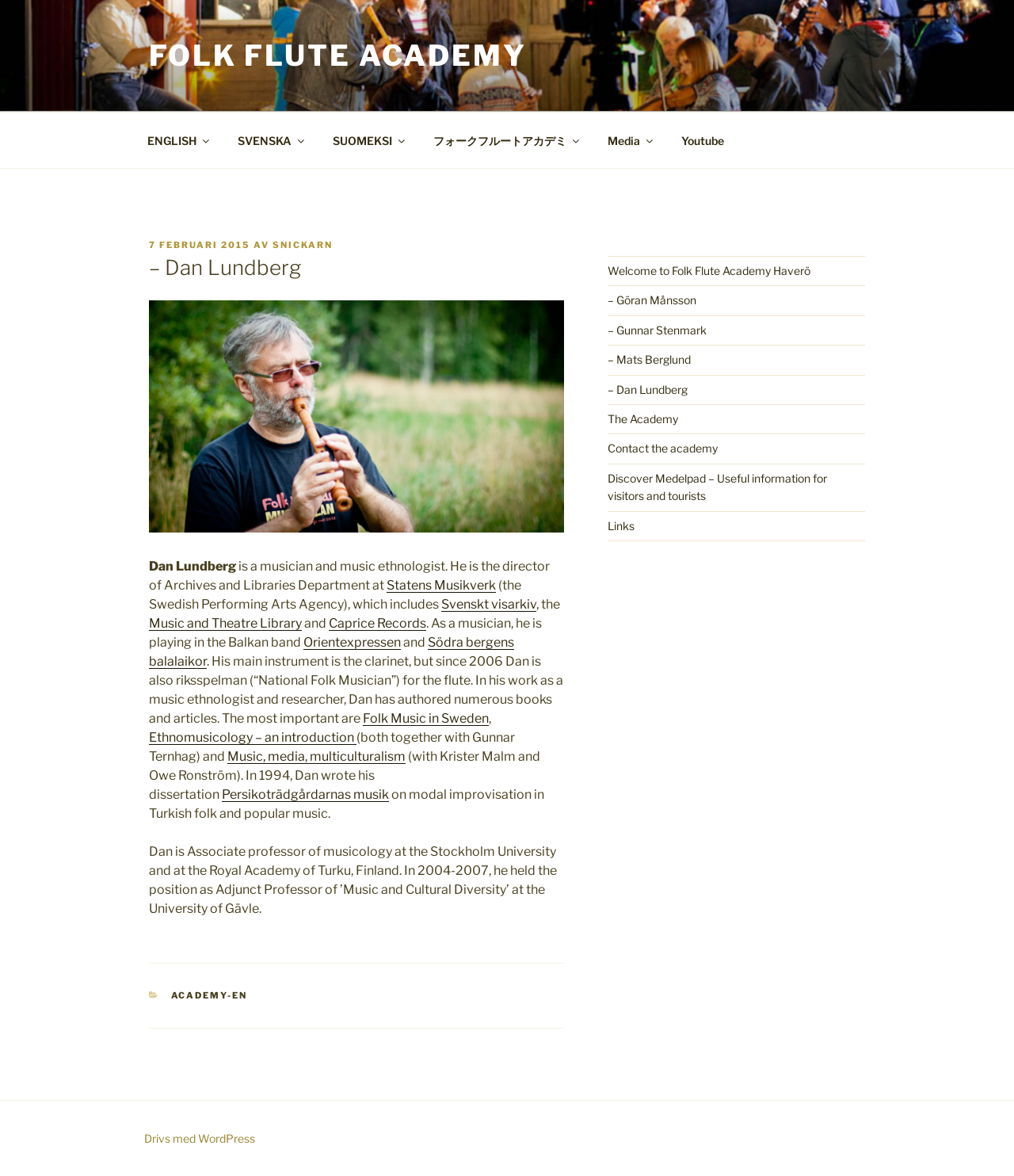Provide a short answer using a single word or phrase for the following question: 
What is the name of the band Dan Lundberg plays in?

Orientexpressen